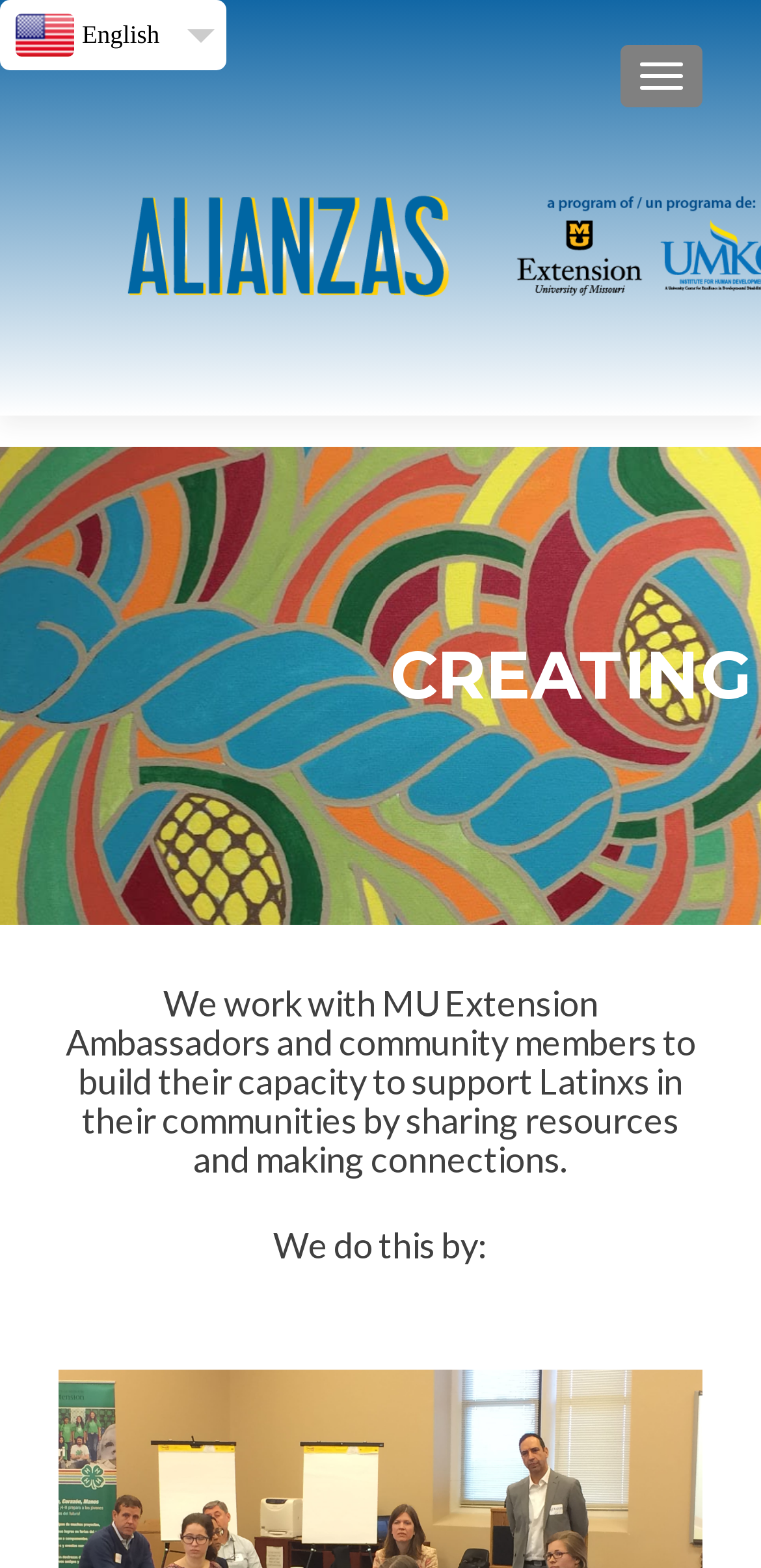Based on the element description Toggle navigation, identify the bounding box coordinates for the UI element. The coordinates should be in the format (top-left x, top-left y, bottom-right x, bottom-right y) and within the 0 to 1 range.

[0.815, 0.029, 0.923, 0.068]